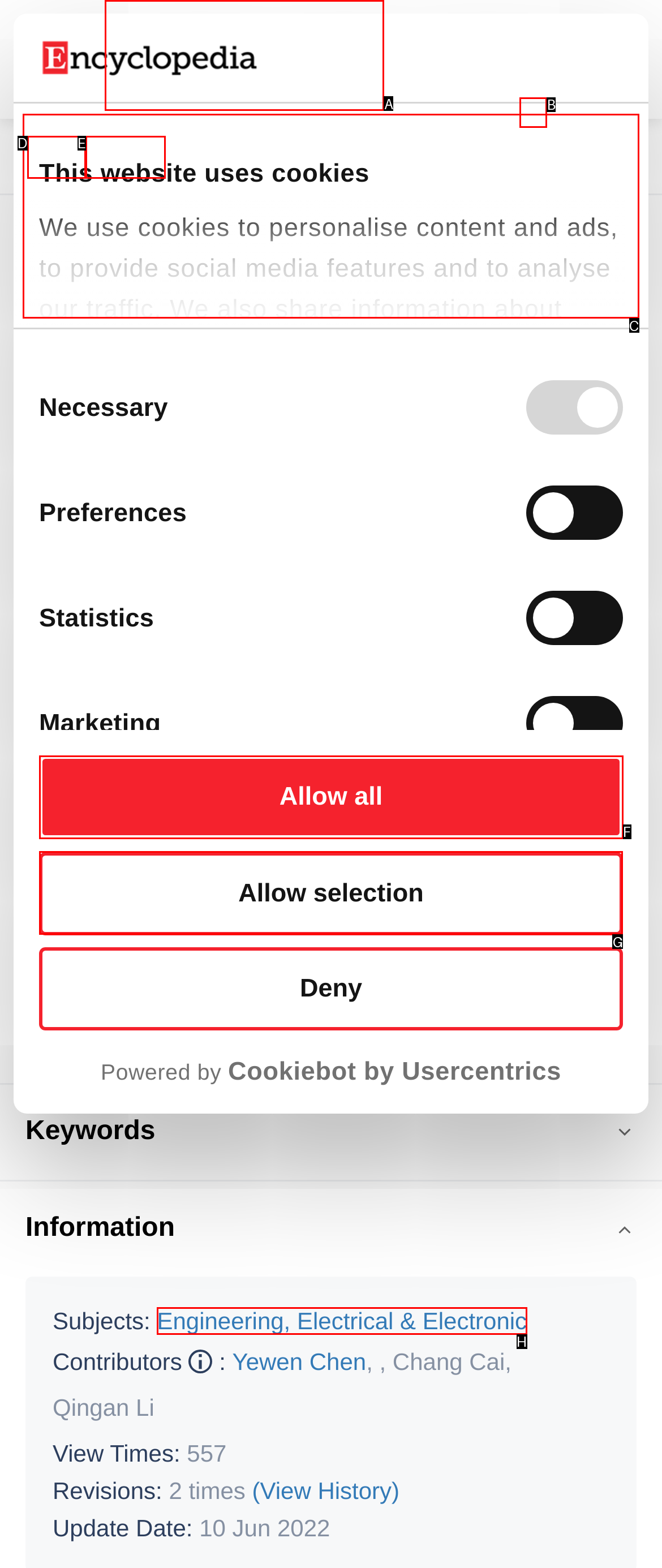Please indicate which option's letter corresponds to the task: Click the 'Allow selection' button by examining the highlighted elements in the screenshot.

G